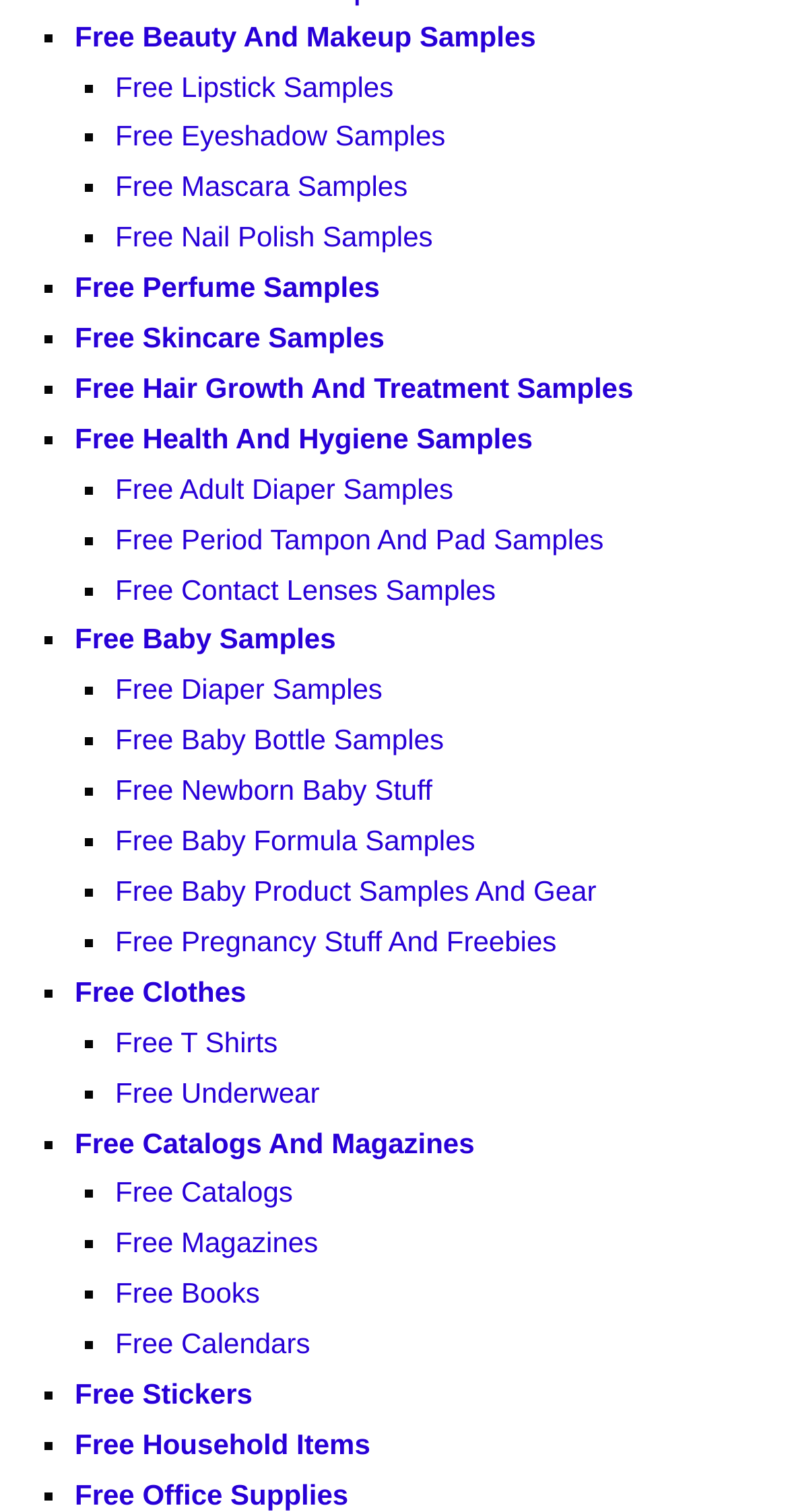Determine the bounding box for the UI element as described: "Free Household Items". The coordinates should be represented as four float numbers between 0 and 1, formatted as [left, top, right, bottom].

[0.095, 0.944, 0.47, 0.966]